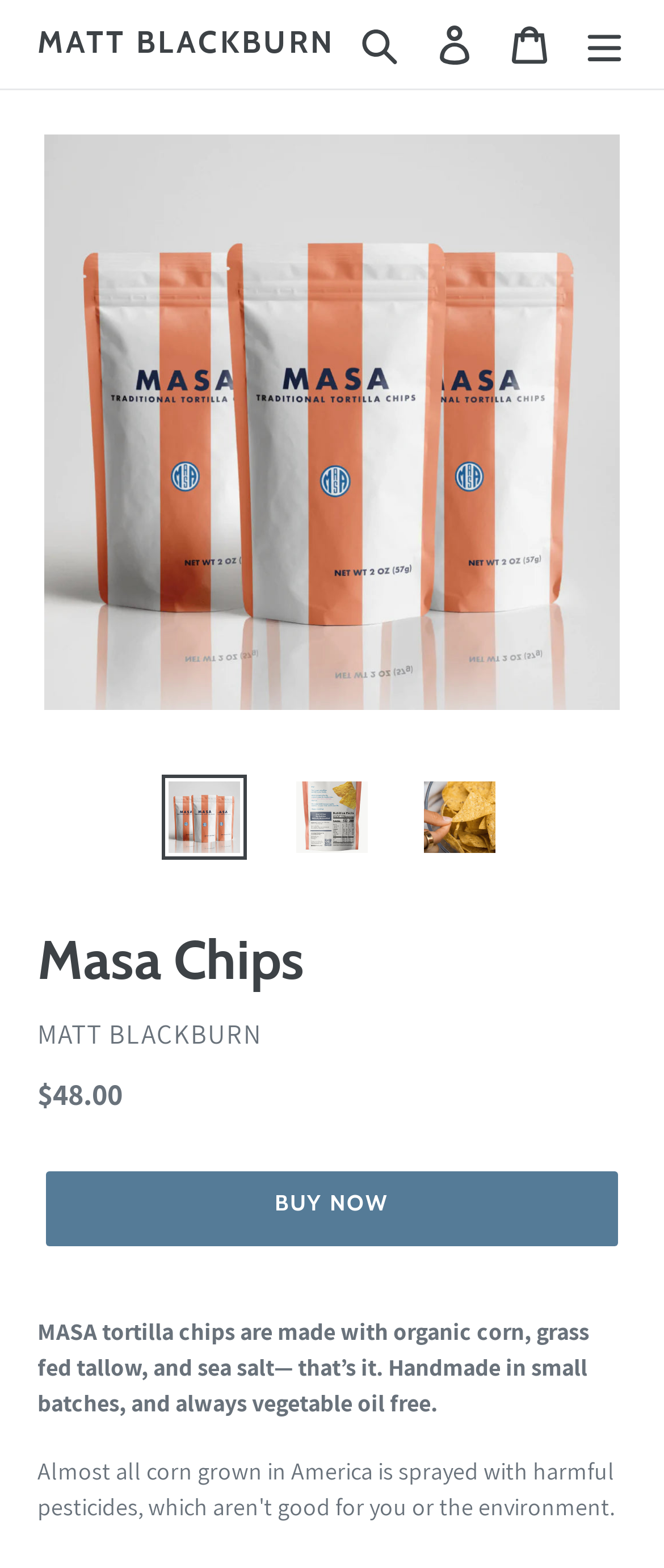Locate the bounding box coordinates of the element that should be clicked to execute the following instruction: "Open the menu".

[0.854, 0.004, 0.967, 0.052]